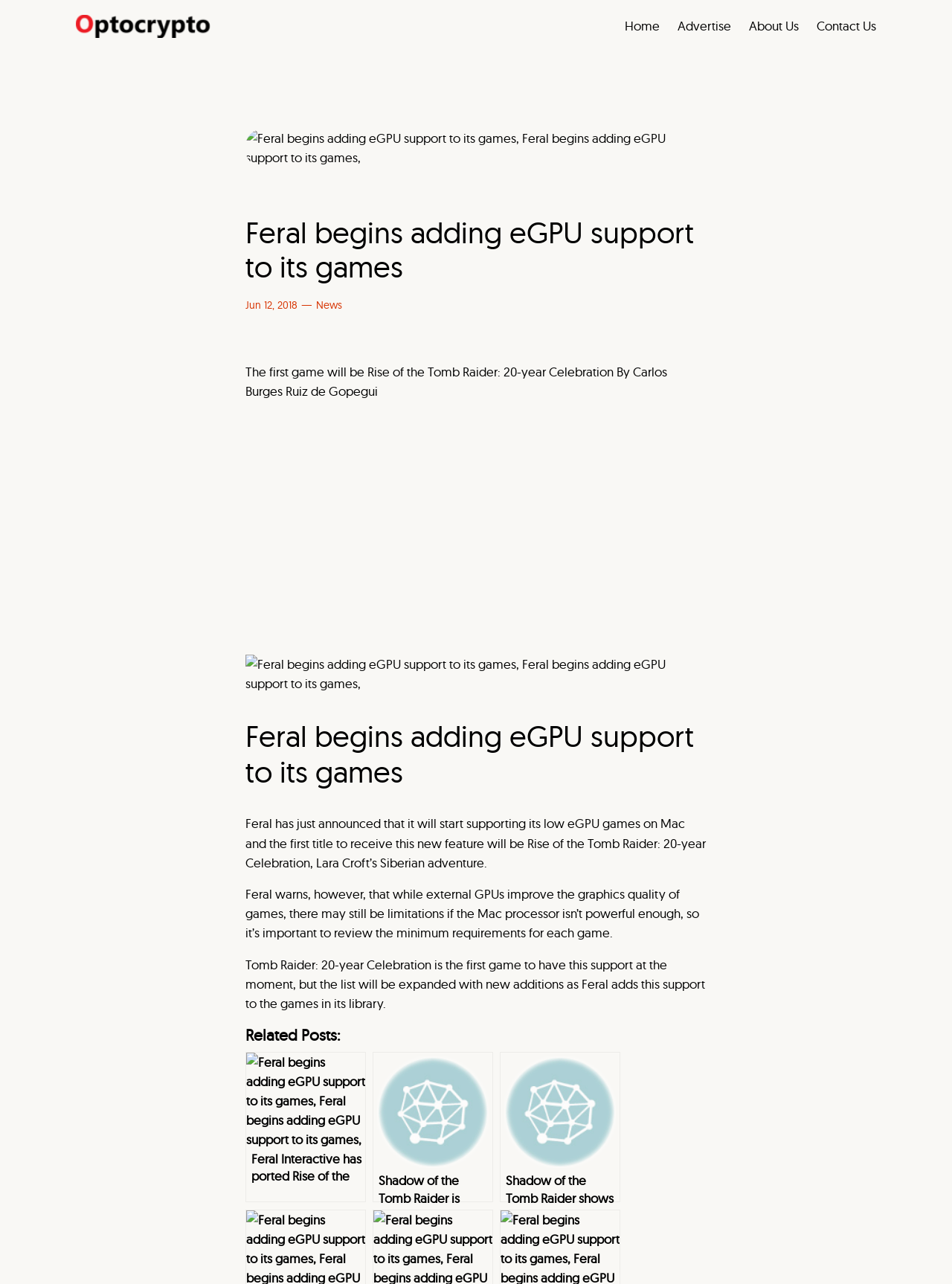Determine the coordinates of the bounding box for the clickable area needed to execute this instruction: "View the News page".

[0.332, 0.232, 0.359, 0.243]